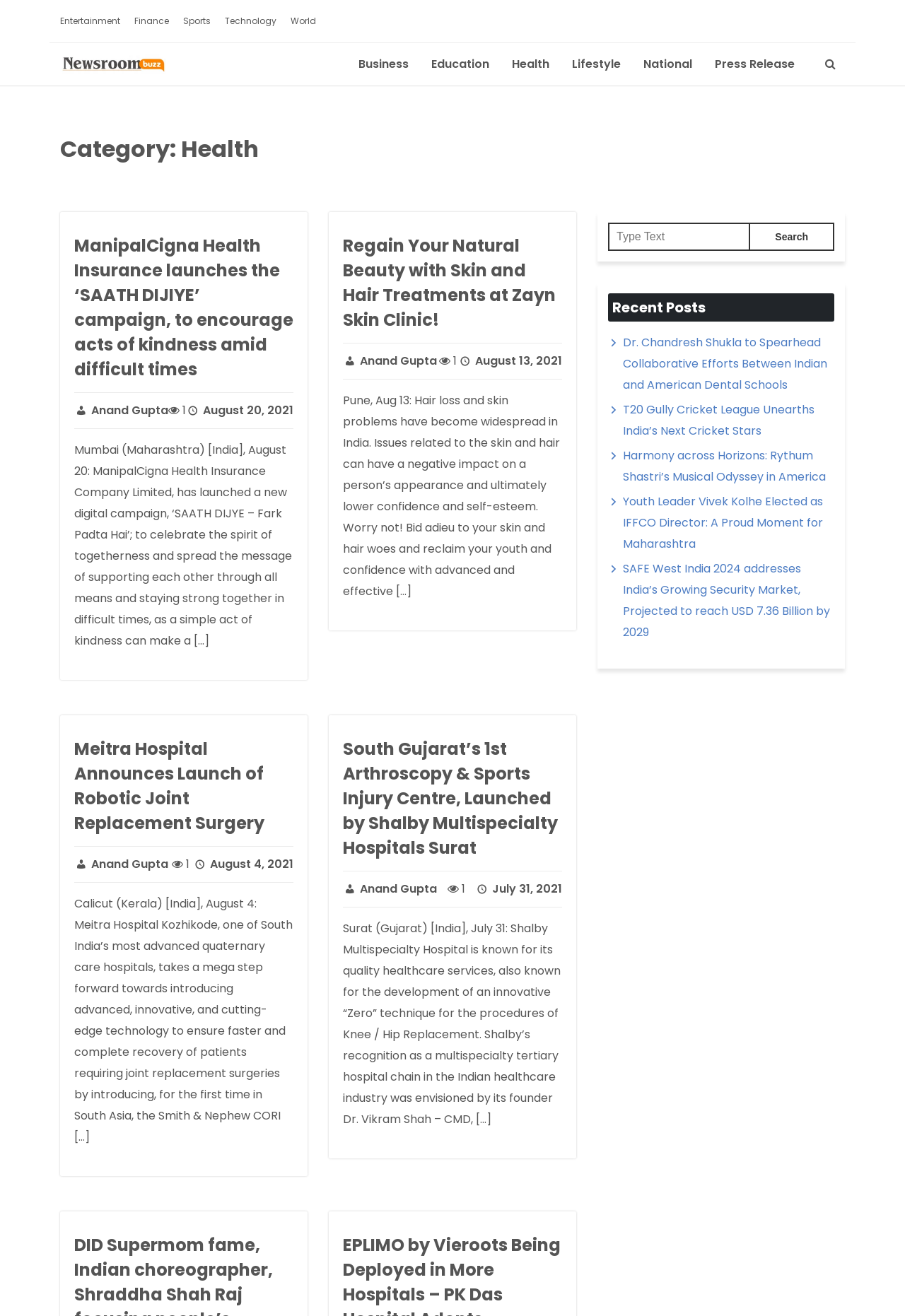Show me the bounding box coordinates of the clickable region to achieve the task as per the instruction: "View the 'Recent Posts' section".

[0.672, 0.223, 0.922, 0.245]